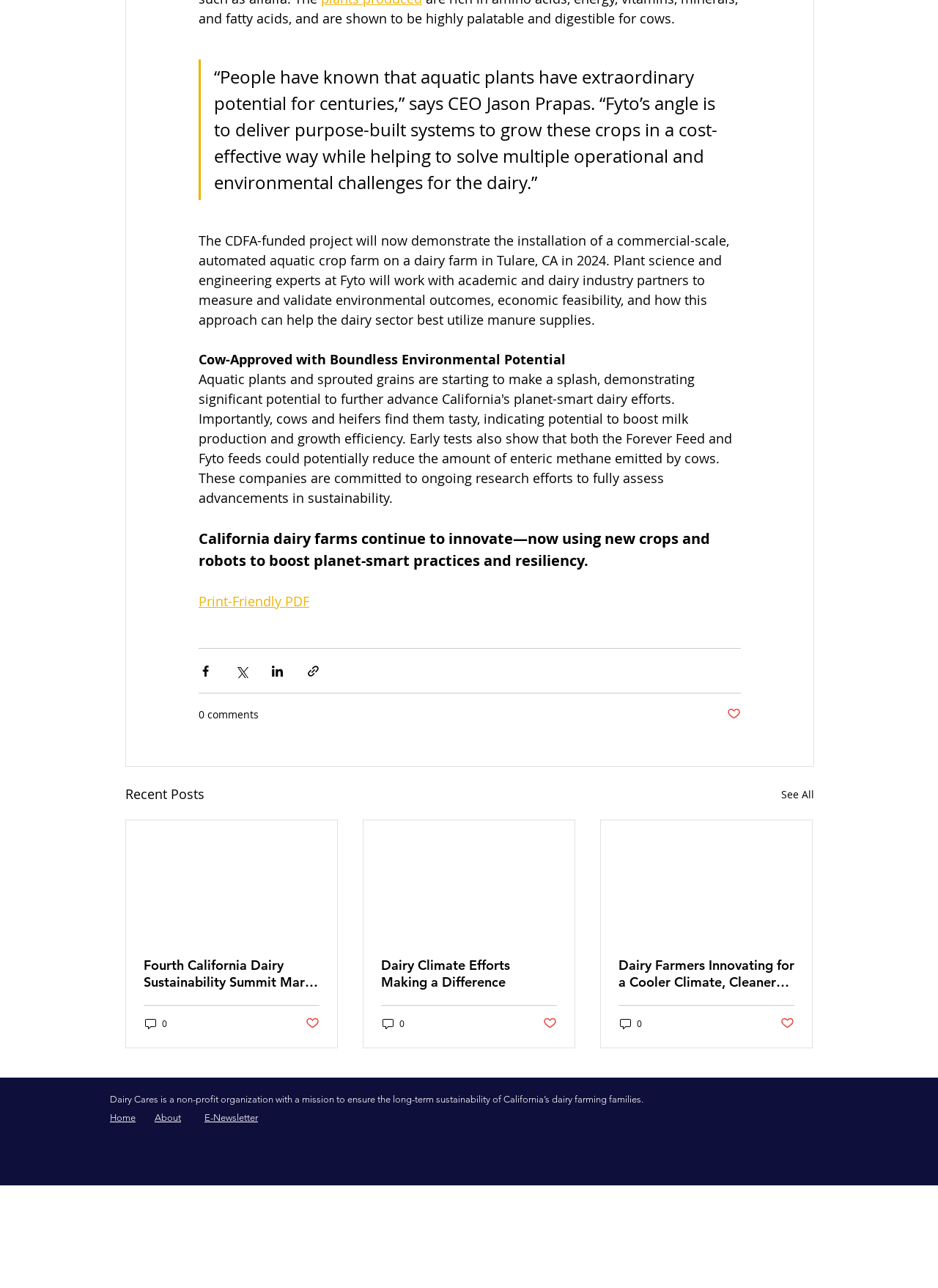Find the bounding box coordinates of the element's region that should be clicked in order to follow the given instruction: "Read the recent post 'Fourth California Dairy Sustainability Summit Marks Success'". The coordinates should consist of four float numbers between 0 and 1, i.e., [left, top, right, bottom].

[0.153, 0.743, 0.34, 0.769]